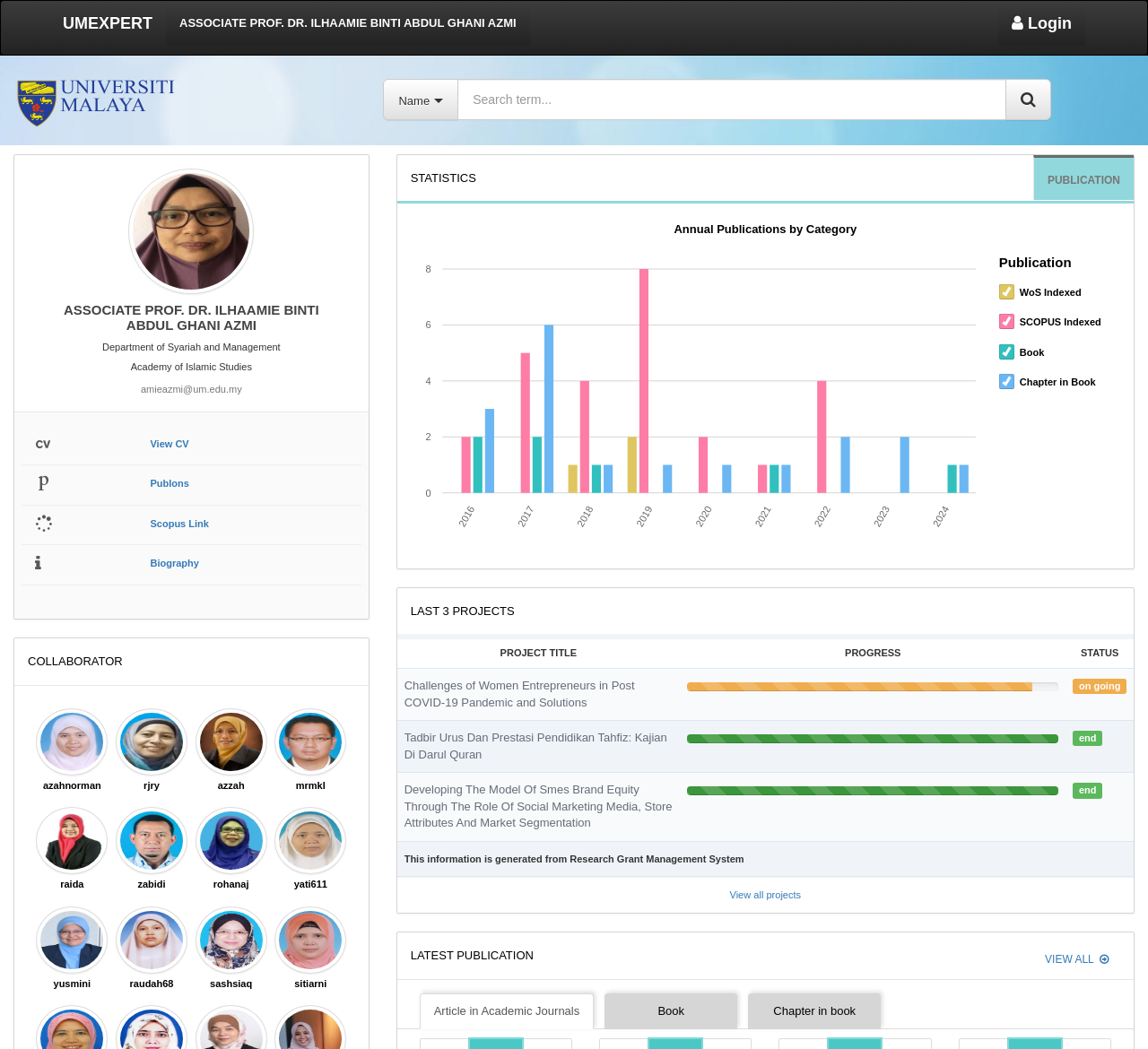What is the category of the publication with 8 items?
Refer to the screenshot and respond with a concise word or phrase.

Annual Publications by Category